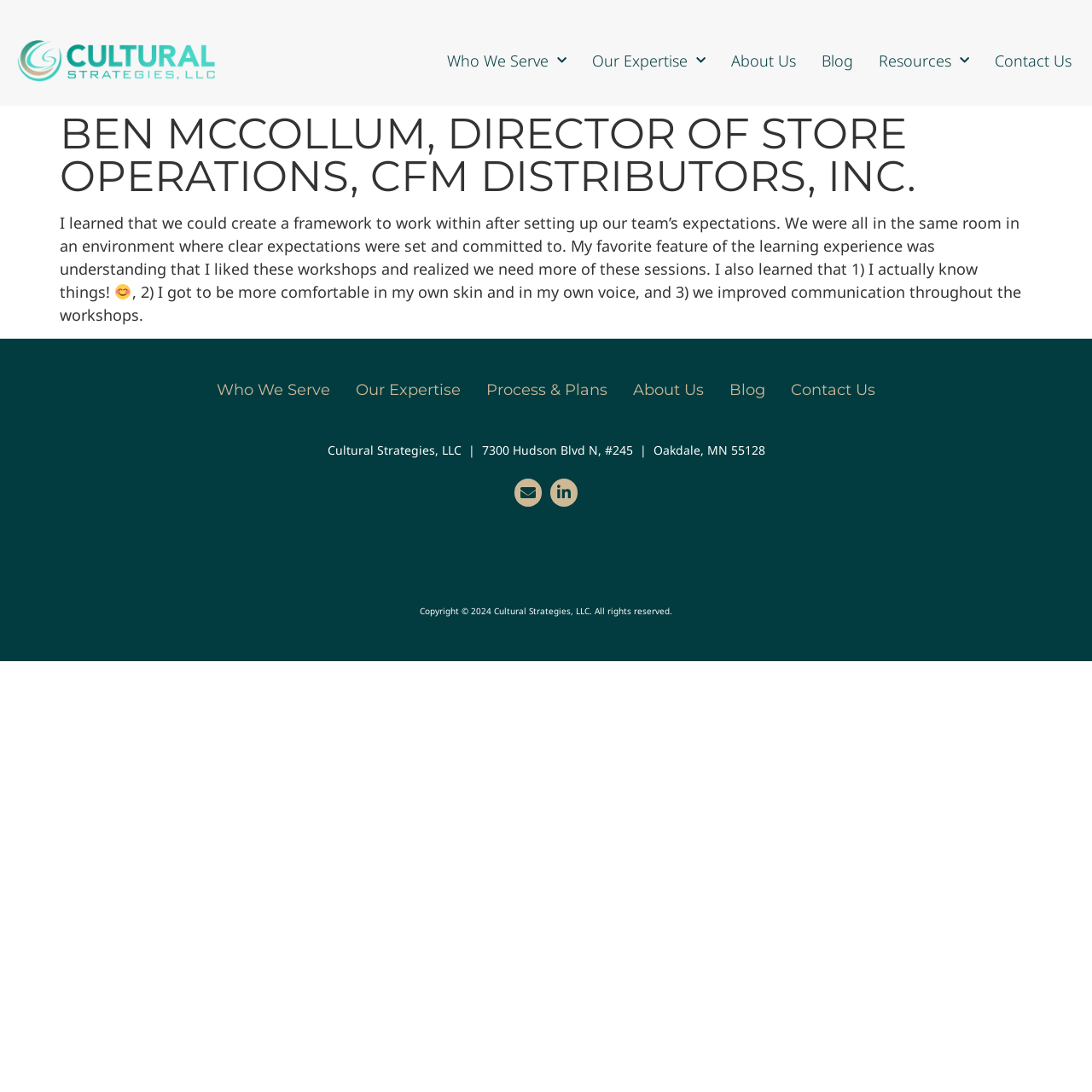What is the name of the person in the header?
Answer the question in as much detail as possible.

I found the answer by looking at the header section of the webpage, which contains a heading element with the text 'BEN MCCOLLUM, DIRECTOR OF STORE OPERATIONS, CFM DISTRIBUTORS, INC.'.